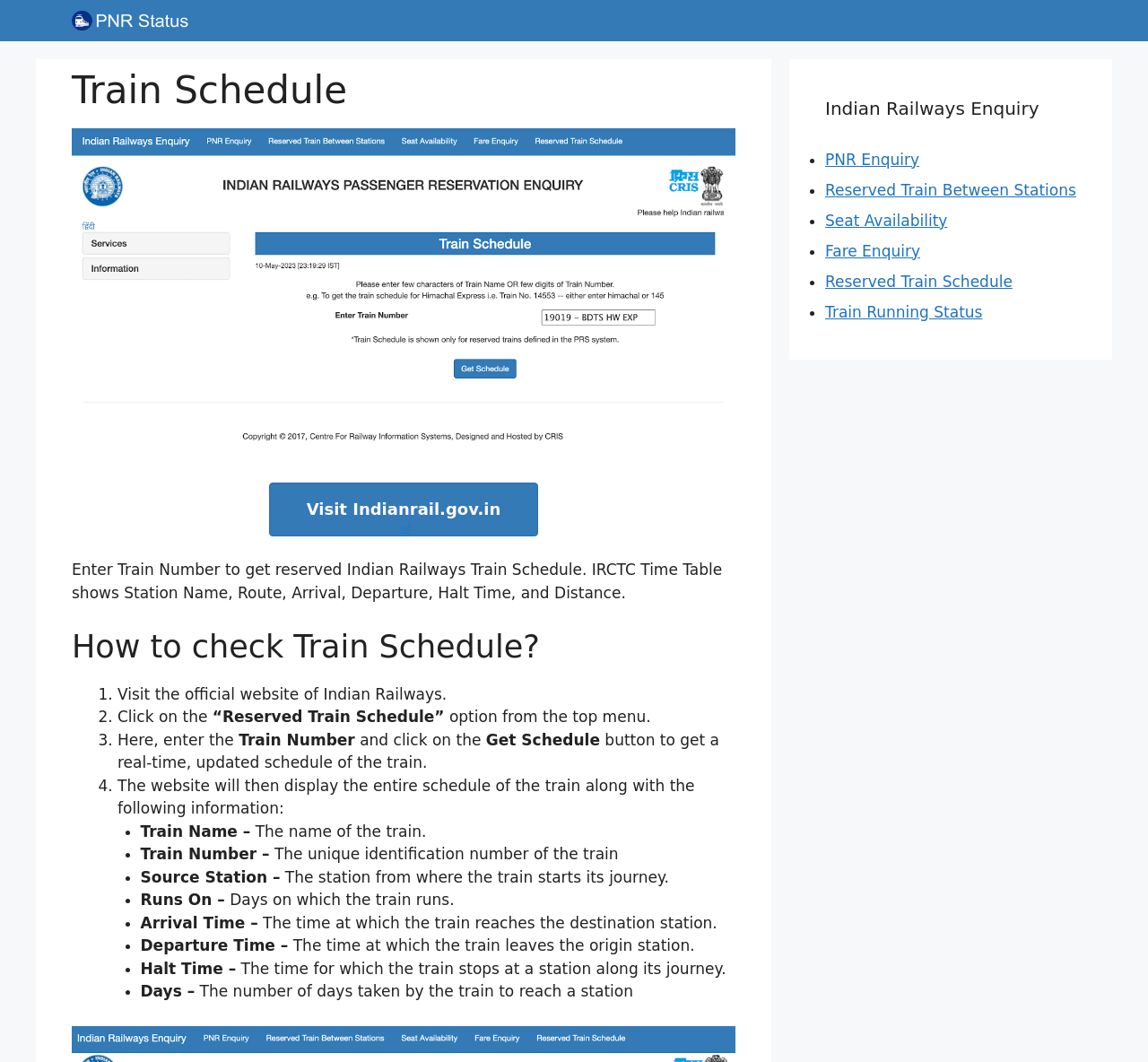Provide the bounding box coordinates of the HTML element described by the text: "Reserved Train Between Stations". The coordinates should be in the format [left, top, right, bottom] with values between 0 and 1.

[0.719, 0.17, 0.937, 0.187]